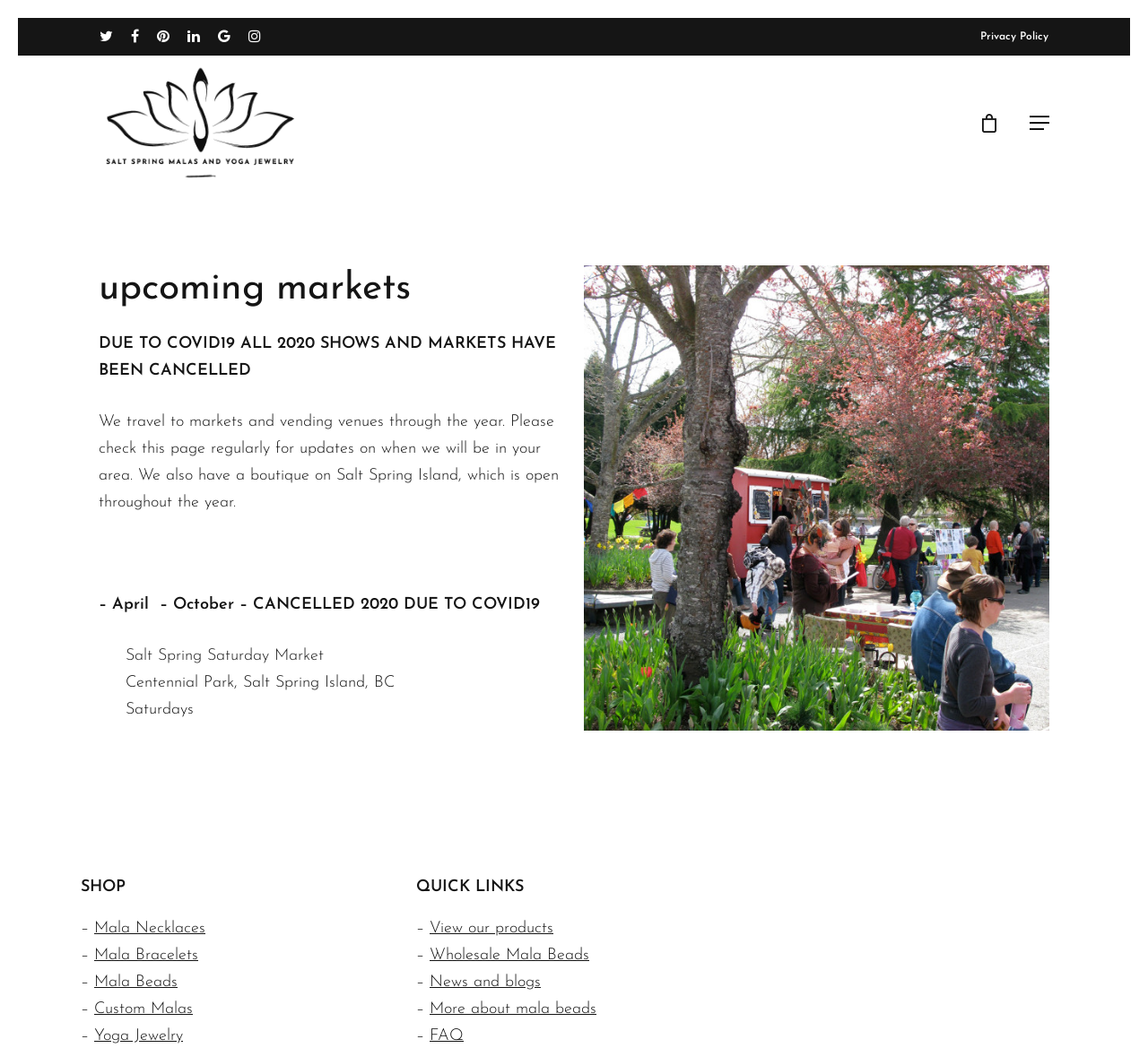Use a single word or phrase to answer the question: 
What is the status of 2020 shows and markets?

CANCELLED